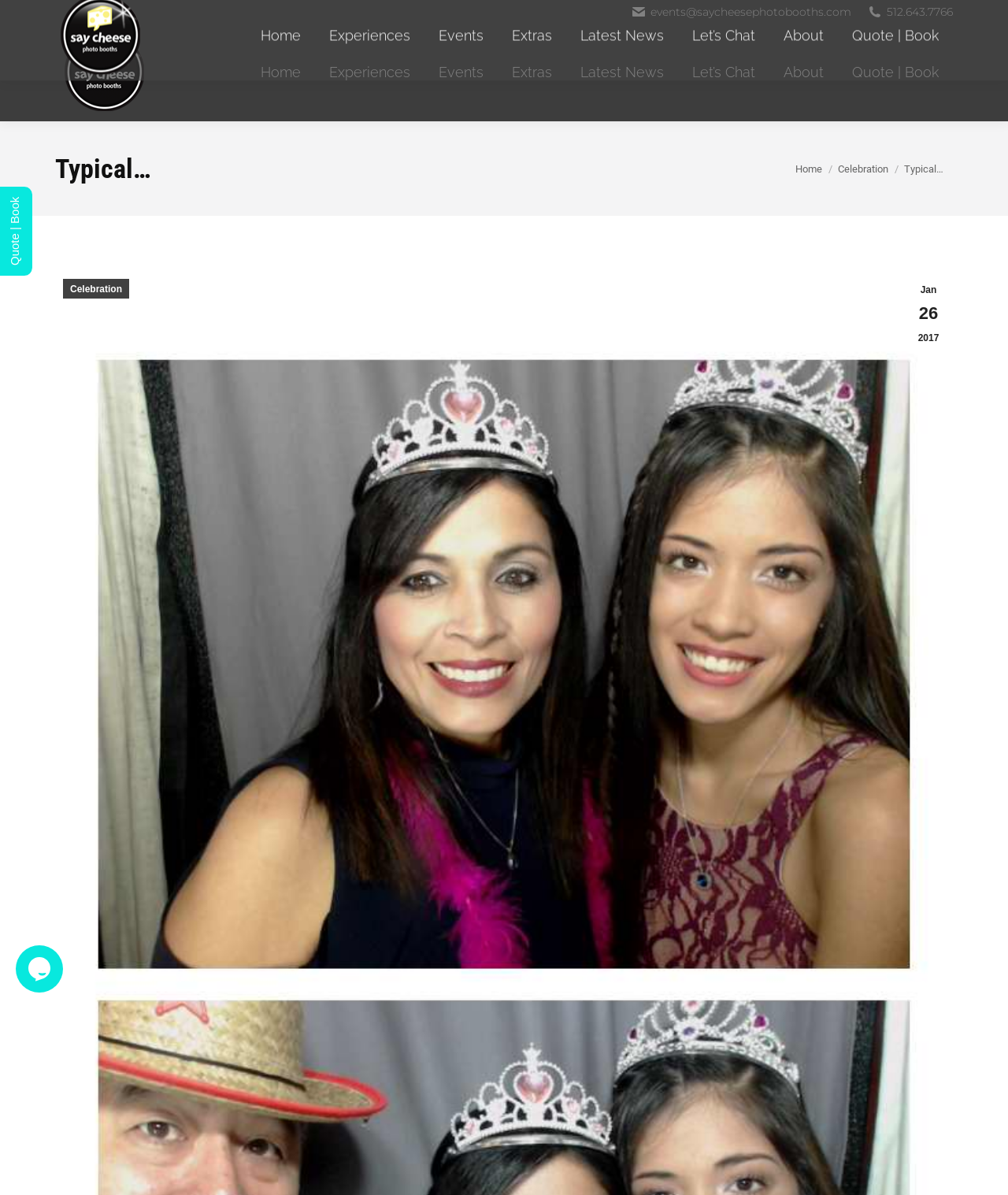Locate the bounding box coordinates of the clickable area needed to fulfill the instruction: "Call the phone number".

[0.86, 0.003, 0.945, 0.016]